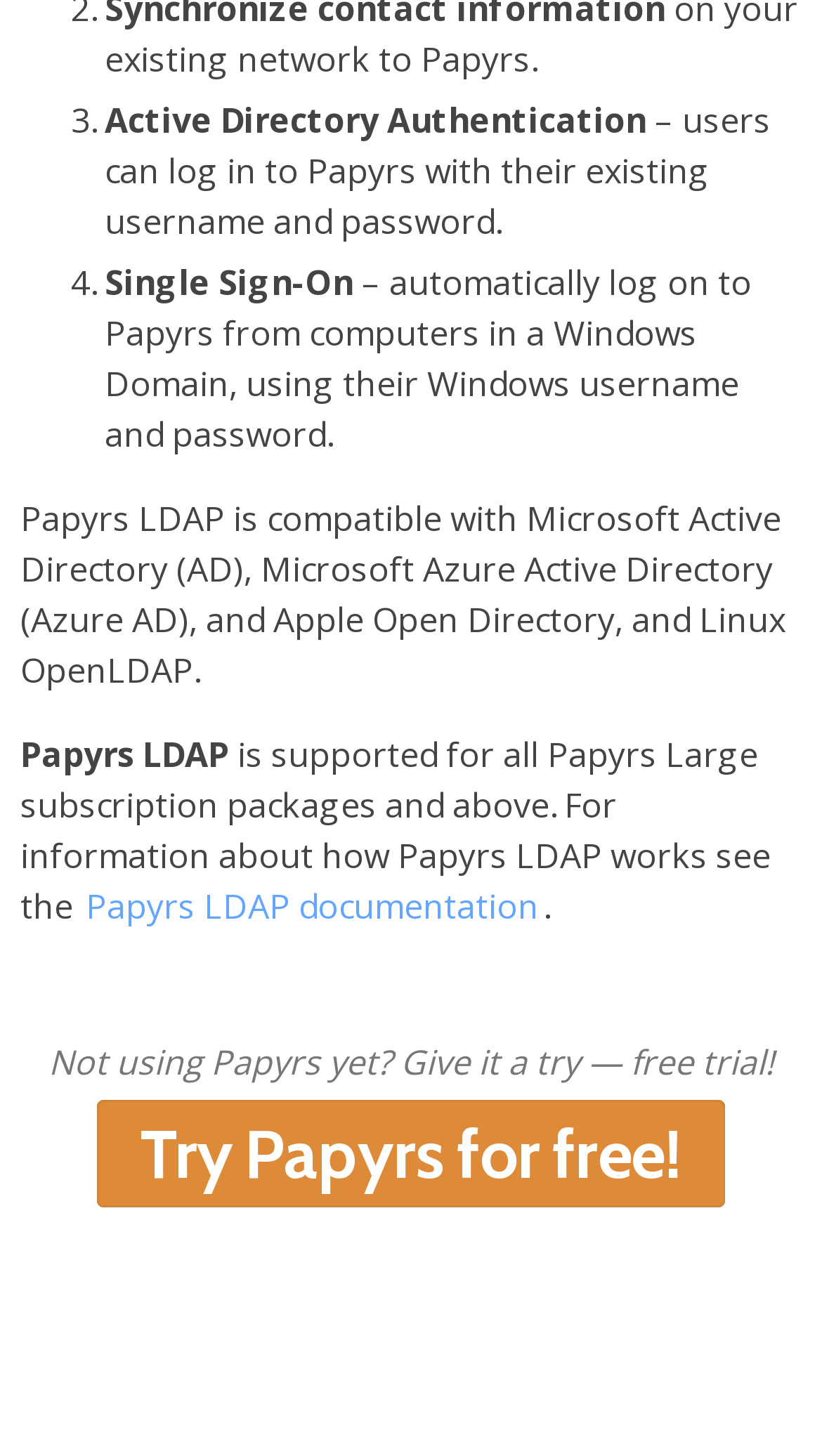Determine the bounding box for the UI element described here: "Papyrs LDAP documentation".

[0.099, 0.604, 0.661, 0.642]